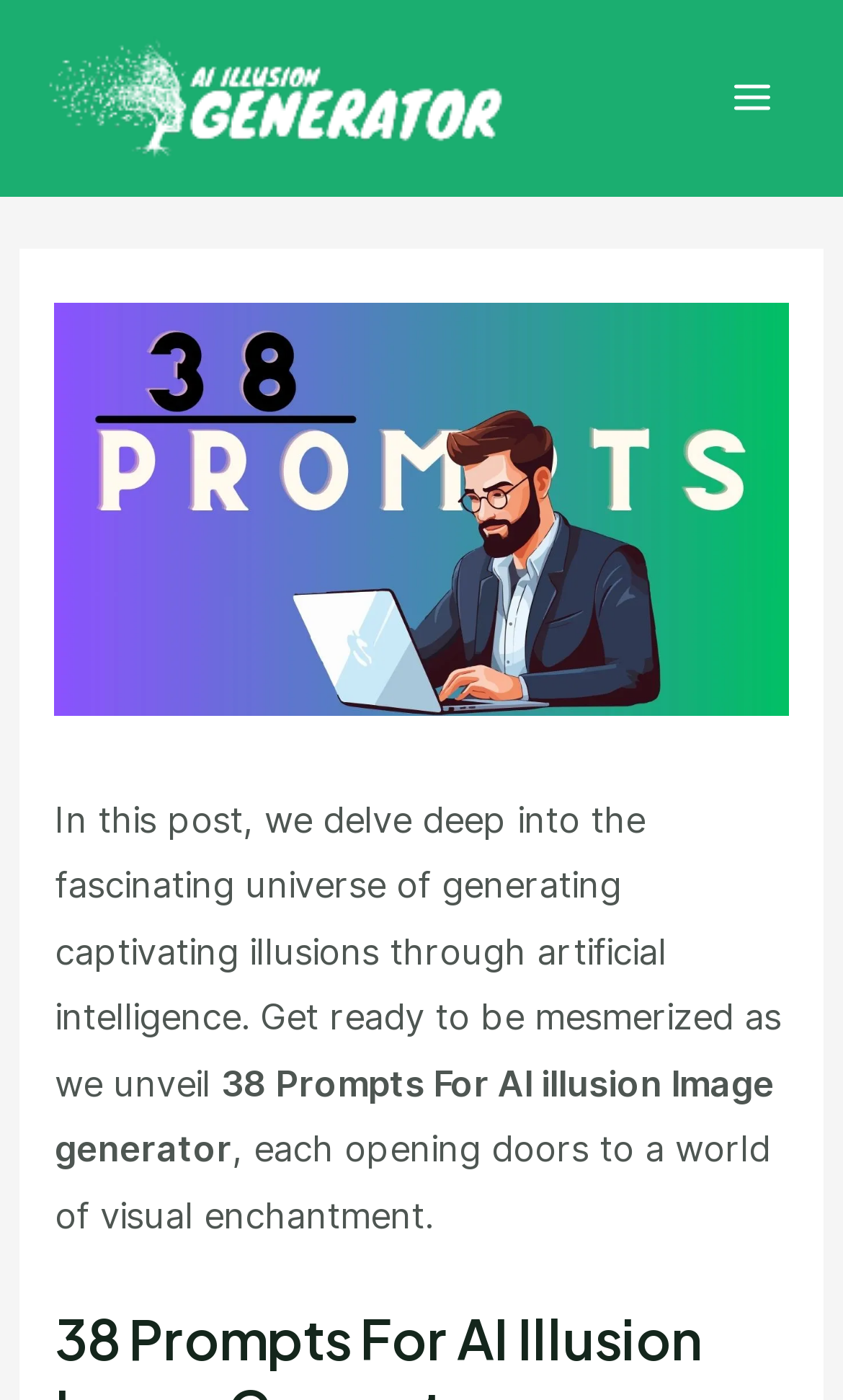Utilize the details in the image to give a detailed response to the question: What is the purpose of the main menu button?

The button element 'Main Menu' has an 'expanded' property set to 'False', indicating that it can be used to expand or collapse the menu.